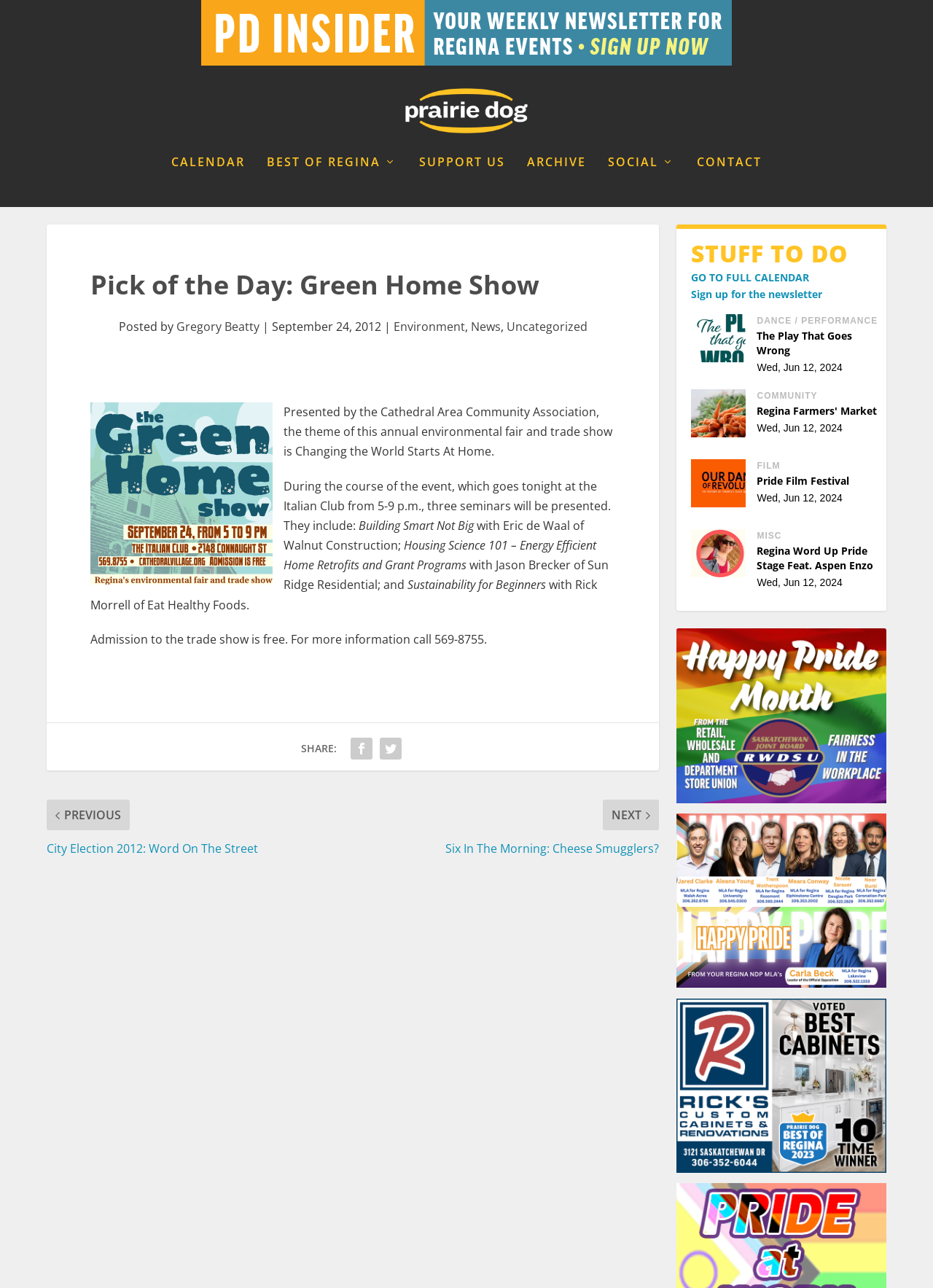Identify the bounding box coordinates for the UI element described as: "Sign up for the newsletter".

[0.741, 0.223, 0.882, 0.234]